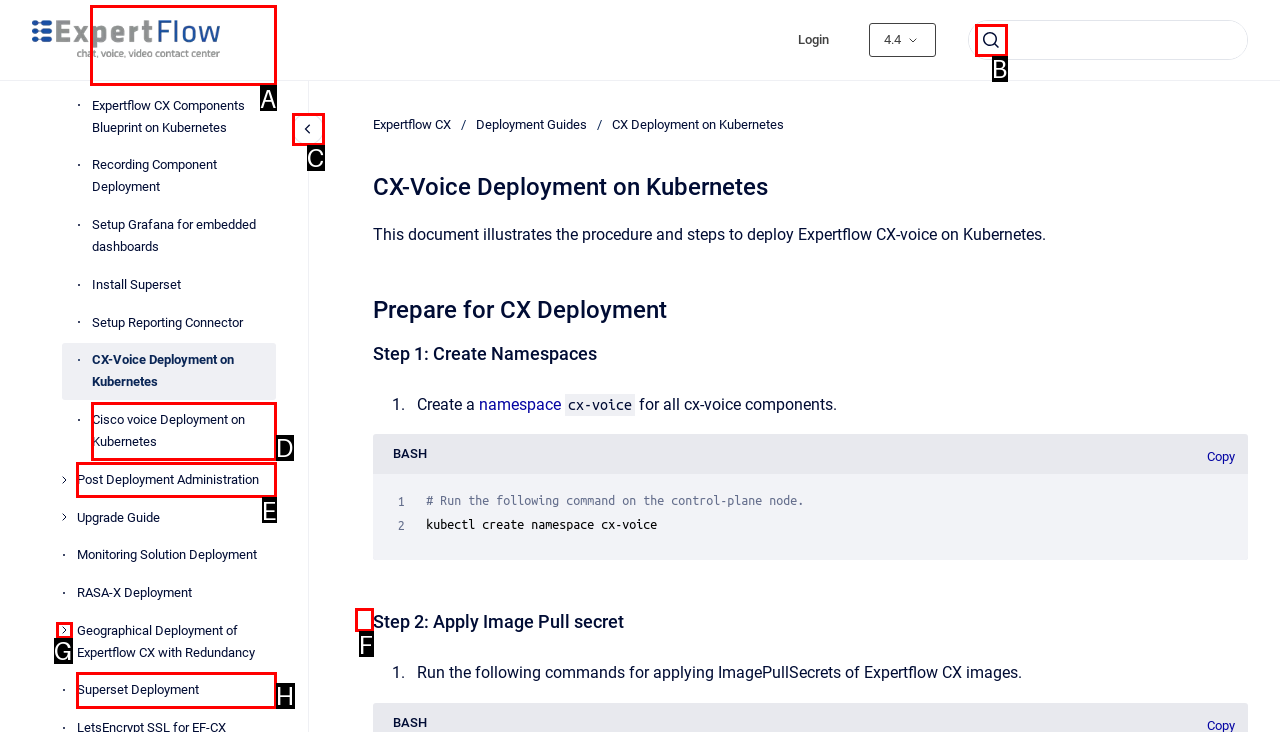Determine the letter of the element I should select to fulfill the following instruction: View Developer Instructions for maintaining the Kubernetes Manifests. Just provide the letter.

A